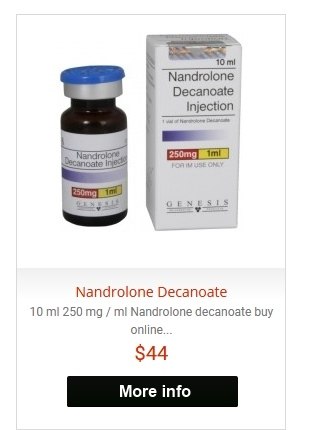Create an extensive caption that includes all significant details of the image.

The image showcases a clear view of a bottle of Nandrolone Decanoate, a popular injectable steroid. The bottle is labeled with the dosage of 250 mg per 1 ml, contained in a 10 ml vial. It is important to note that the product is branded by Genesis, a recognized name in the steroid market. The accompanying box provides further information about the injection's intended use and emphasizes its availability for purchase online. The total cost for this product is displayed as $44, with a prominent "More info" button available for potential buyers seeking additional details about the item. This product is part of the 'Bestsellers Injectable Steroids' category on the website, indicating its popularity among consumers.